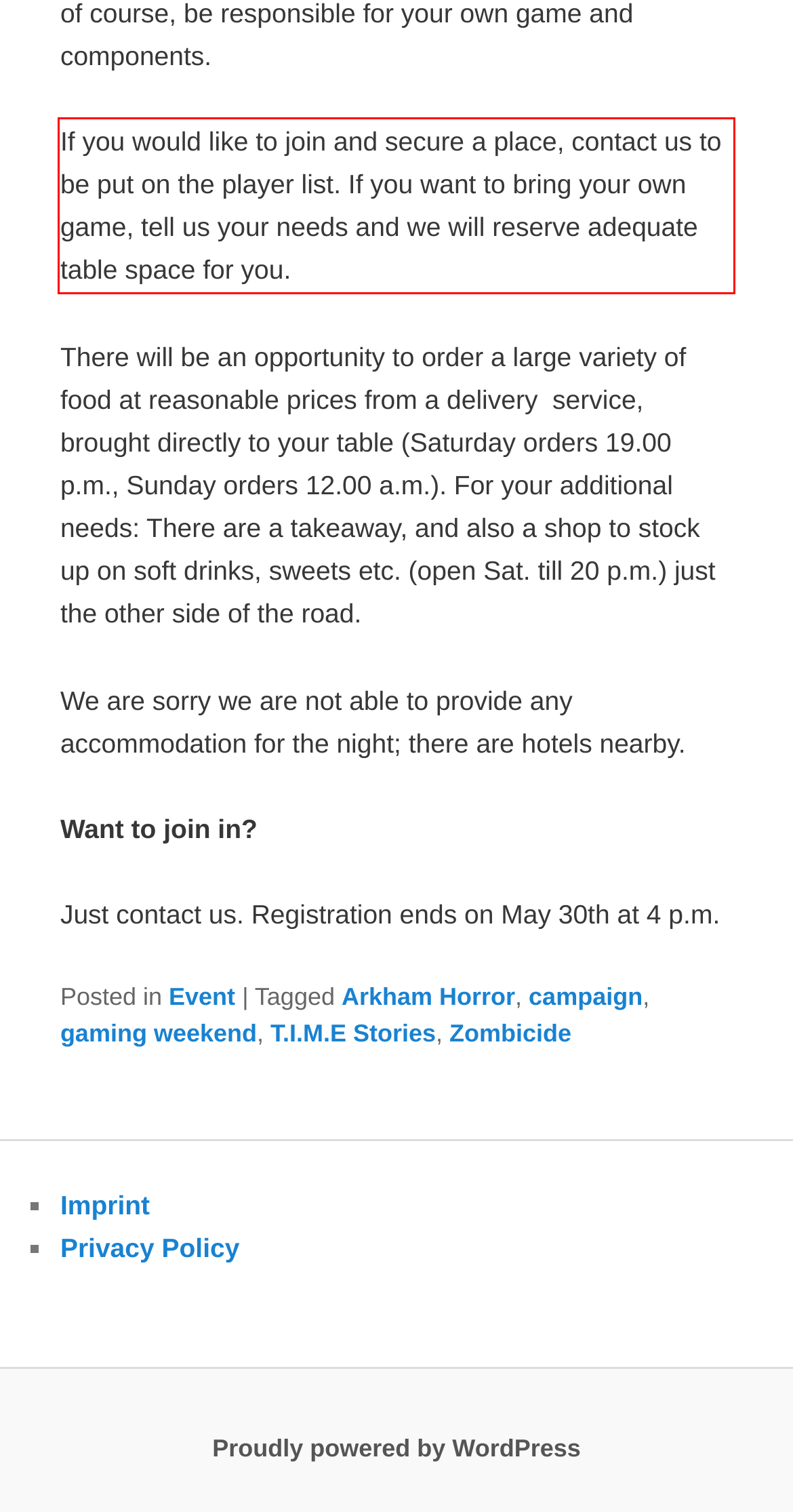You have a screenshot of a webpage where a UI element is enclosed in a red rectangle. Perform OCR to capture the text inside this red rectangle.

If you would like to join and secure a place, contact us to be put on the player list. If you want to bring your own game, tell us your needs and we will reserve adequate table space for you.